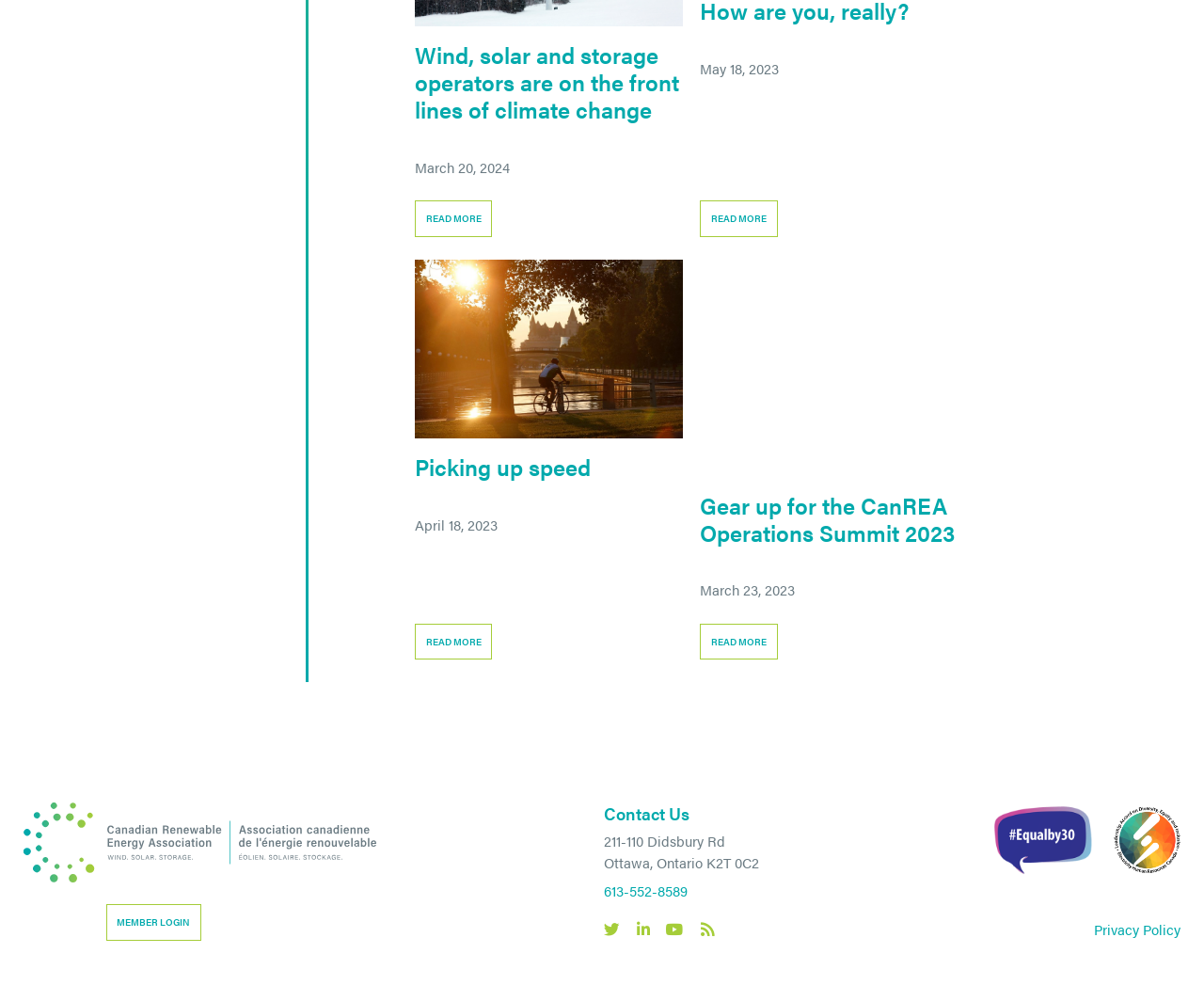Give a concise answer using only one word or phrase for this question:
What is the topic of the first article?

Climate change